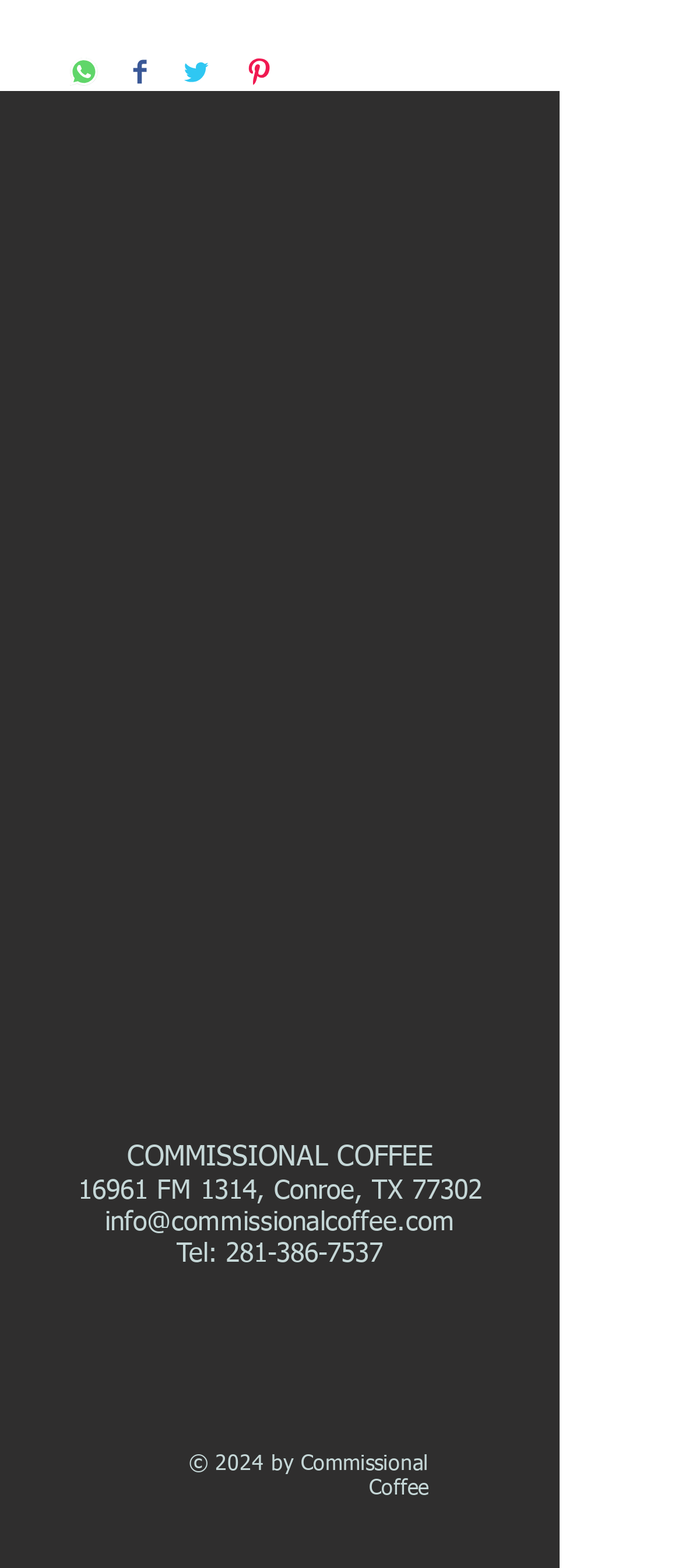Identify the bounding box coordinates for the UI element described as follows: "Book Your Repair Online". Ensure the coordinates are four float numbers between 0 and 1, formatted as [left, top, right, bottom].

None